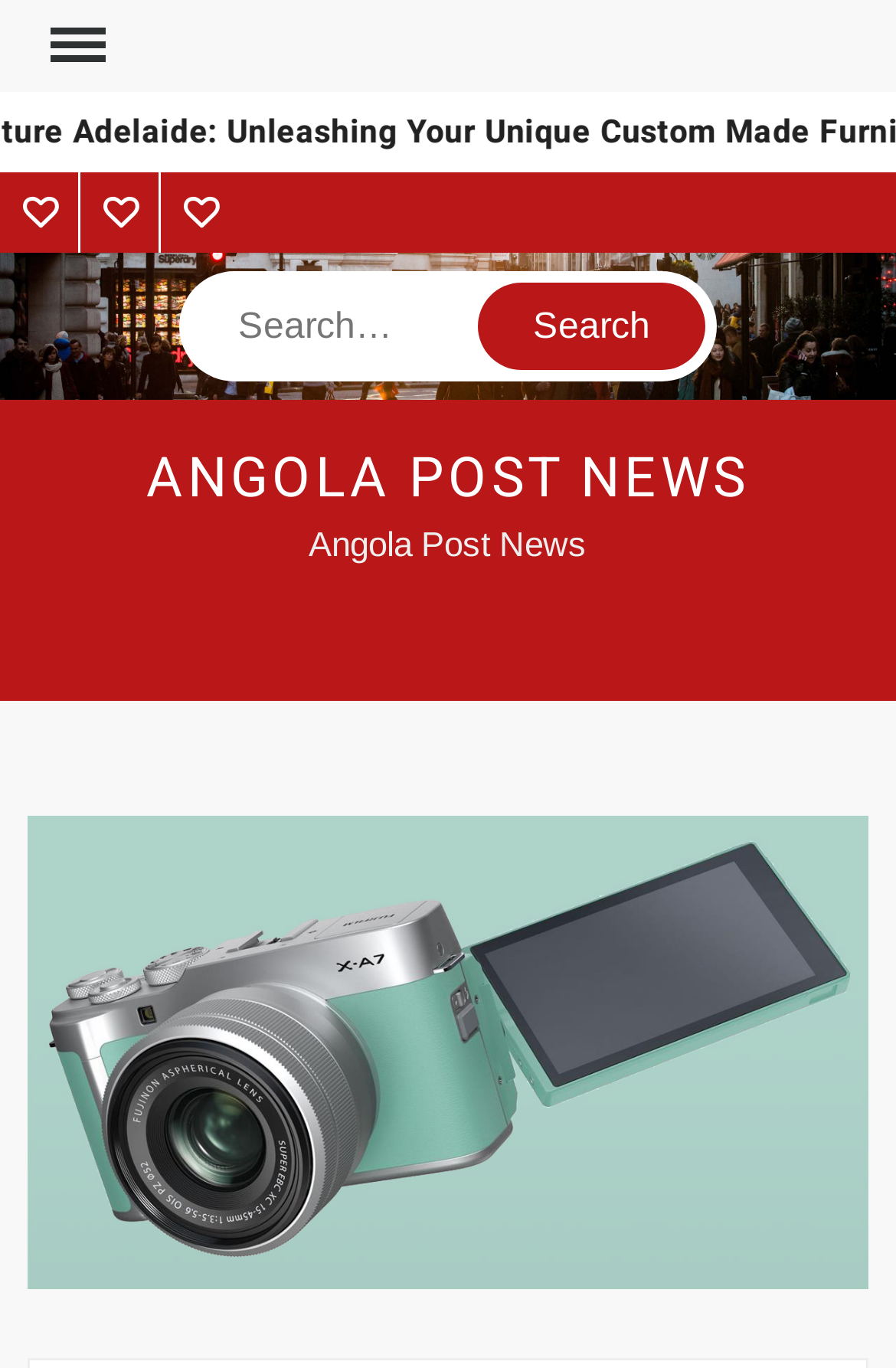What is the name of the camera featured in the article?
Please provide a single word or phrase as your answer based on the screenshot.

Fujifilm X-A7